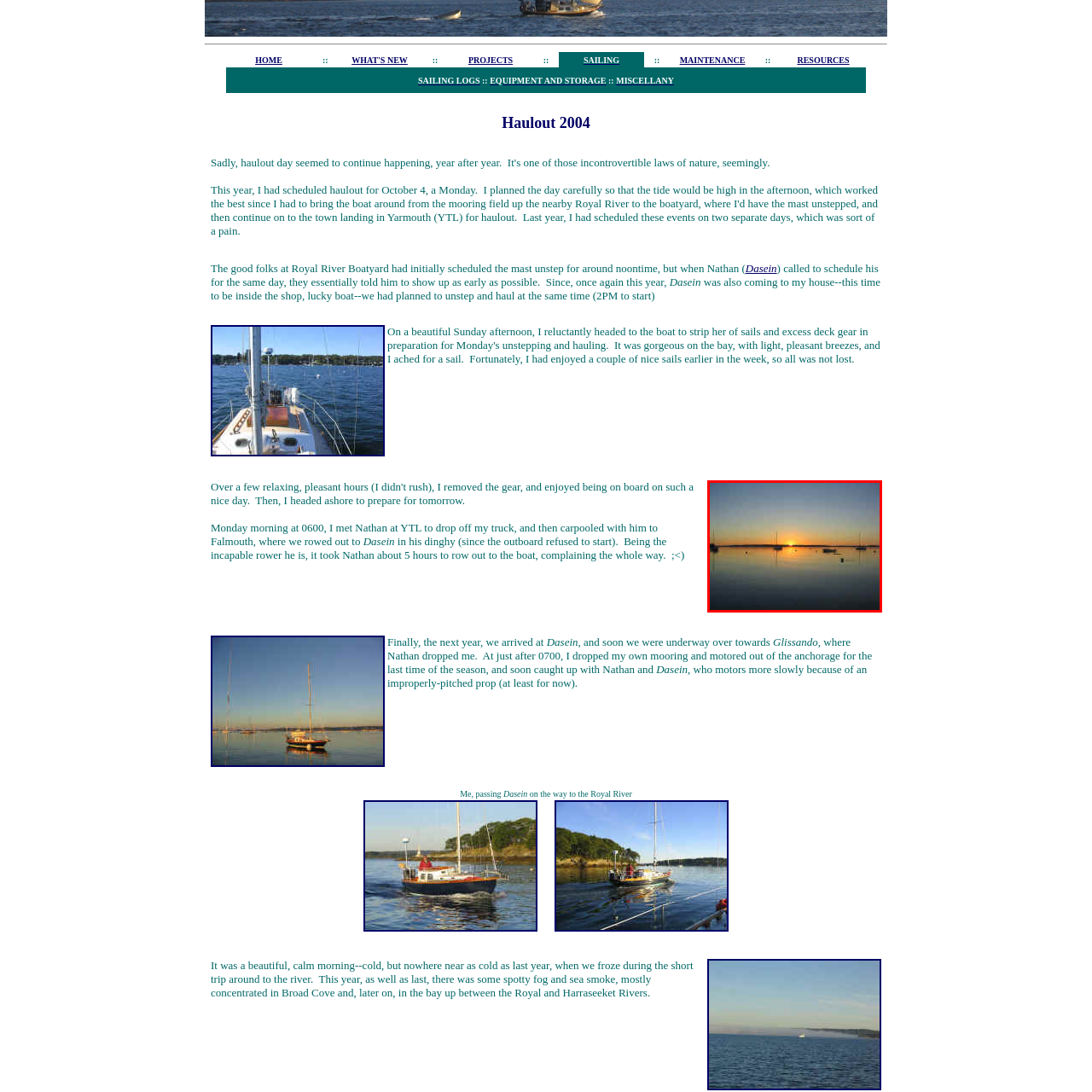What is the mood evoked by the image?
Pay attention to the image outlined by the red bounding box and provide a thorough explanation in your answer, using clues from the image.

The image conveys a sense of tranquility and the promise of a new day, highlighting the beauty of nature and the solitude often found in early morning moments by the water, which evokes feelings of calm and contemplation in the viewer.